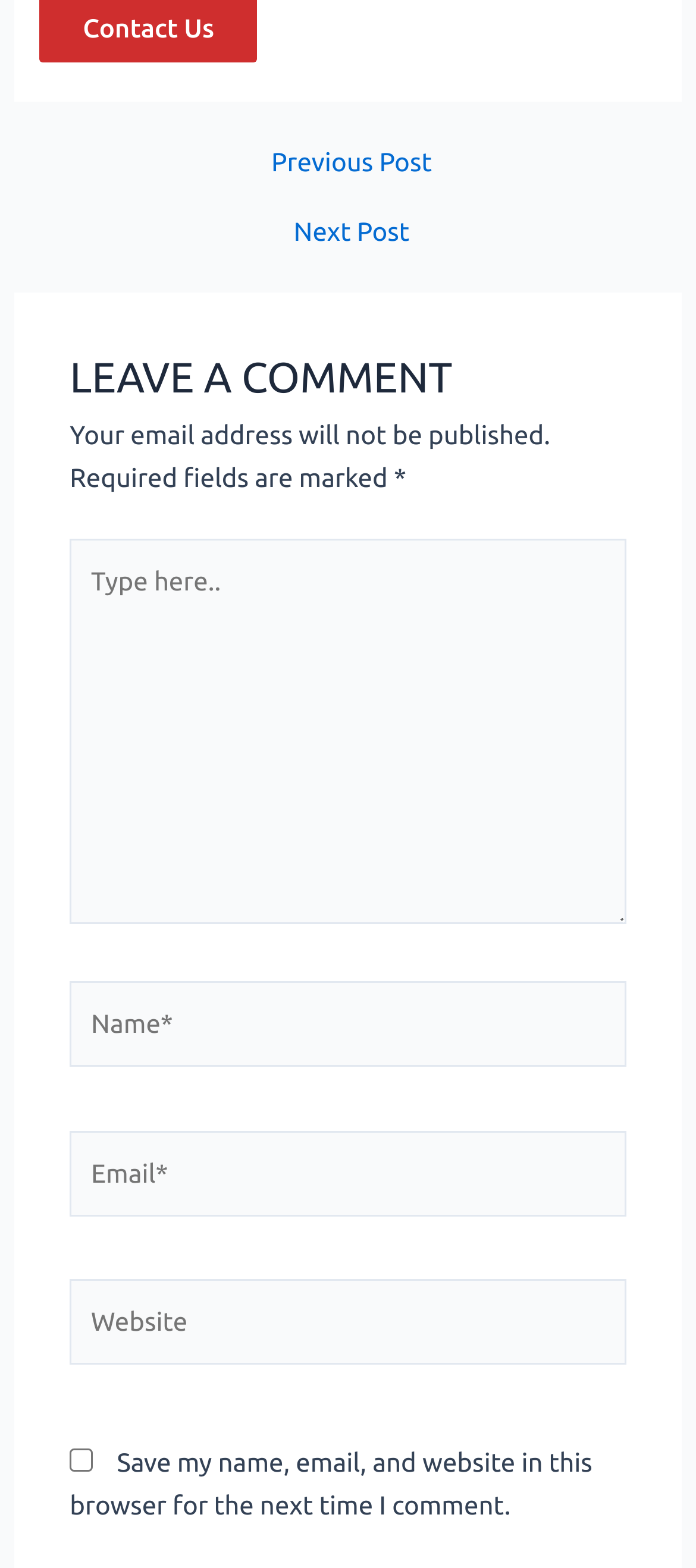Refer to the screenshot and answer the following question in detail:
What is the purpose of the 'Previous Post' and 'Next Post' links?

The 'Previous Post' and 'Next Post' links are used to navigate between different posts on the website. They are located at the top of the webpage and are part of the post navigation section.